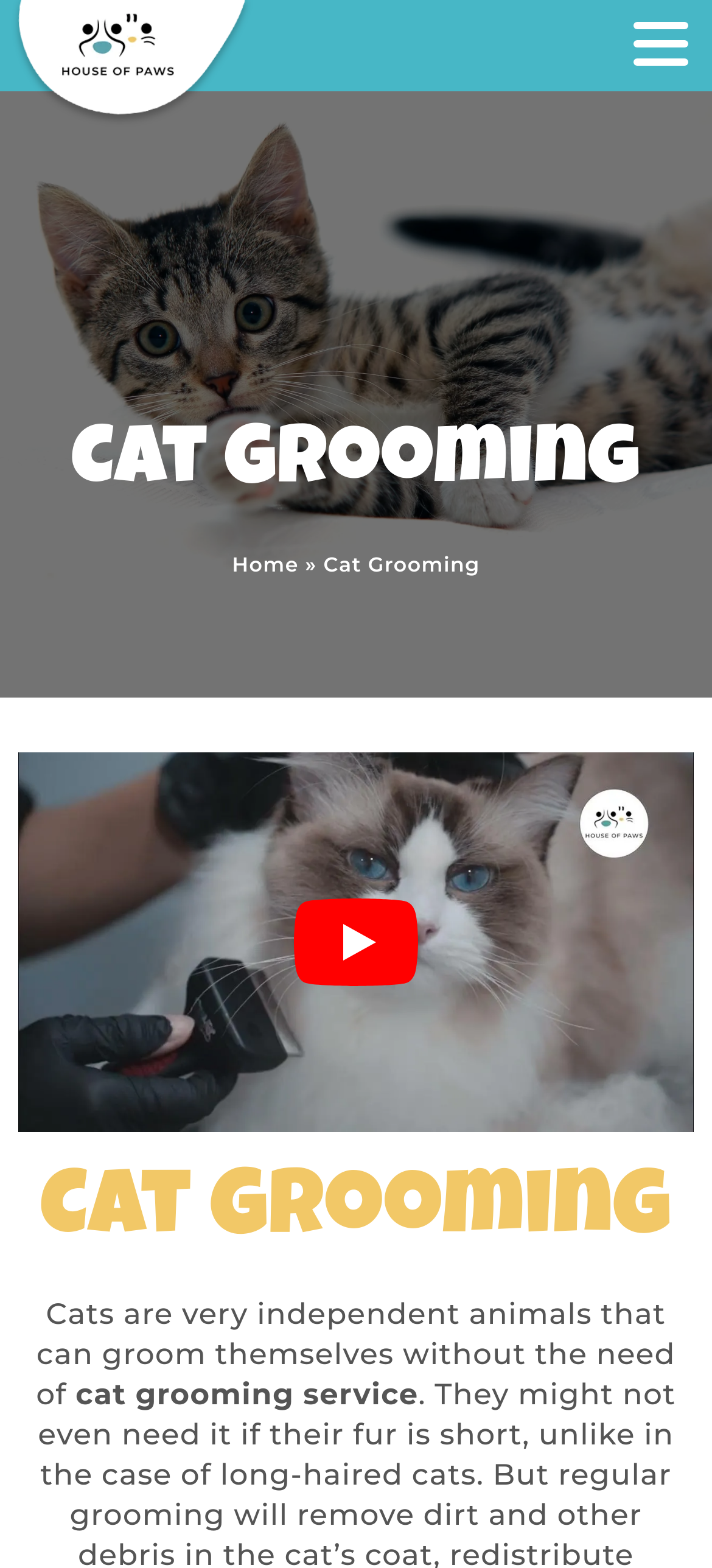Give a concise answer using only one word or phrase for this question:
What is the nature of cats?

Independent animals